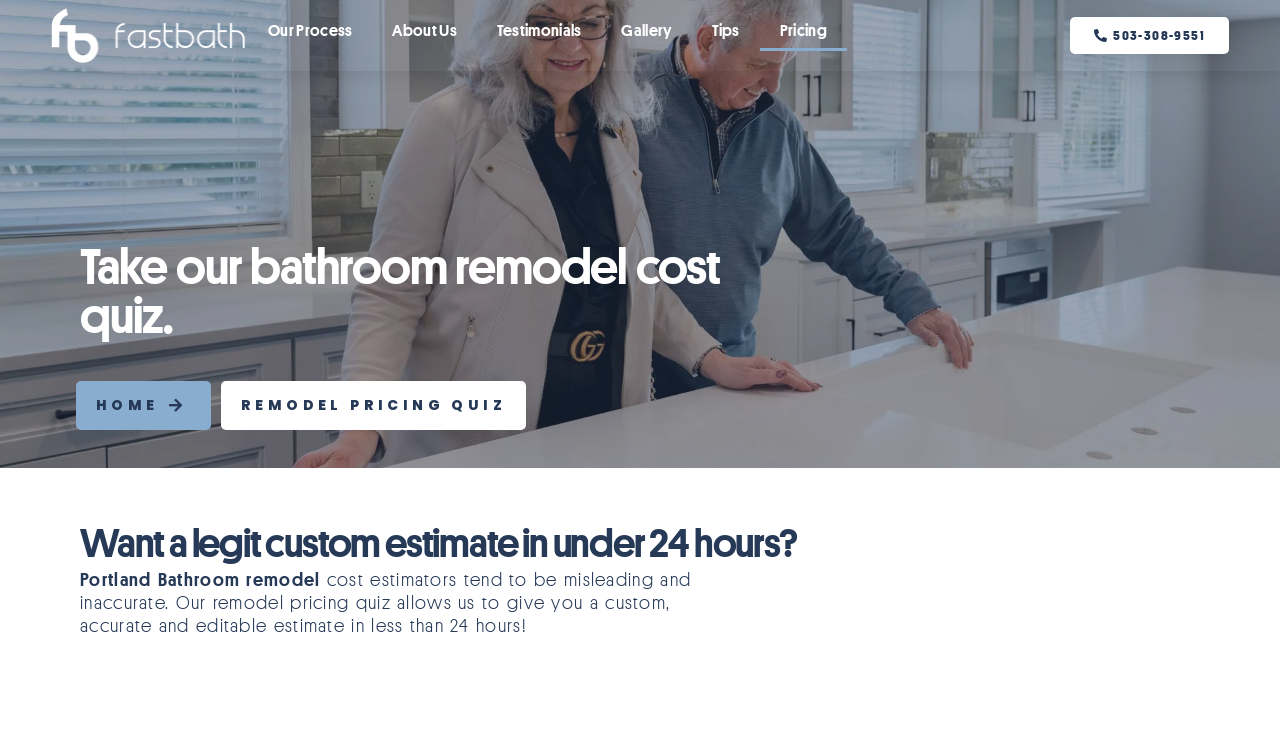Please reply to the following question with a single word or a short phrase:
What is the logo of the company?

cropped-fast-bath-long-logo-white-transparent-bg-1